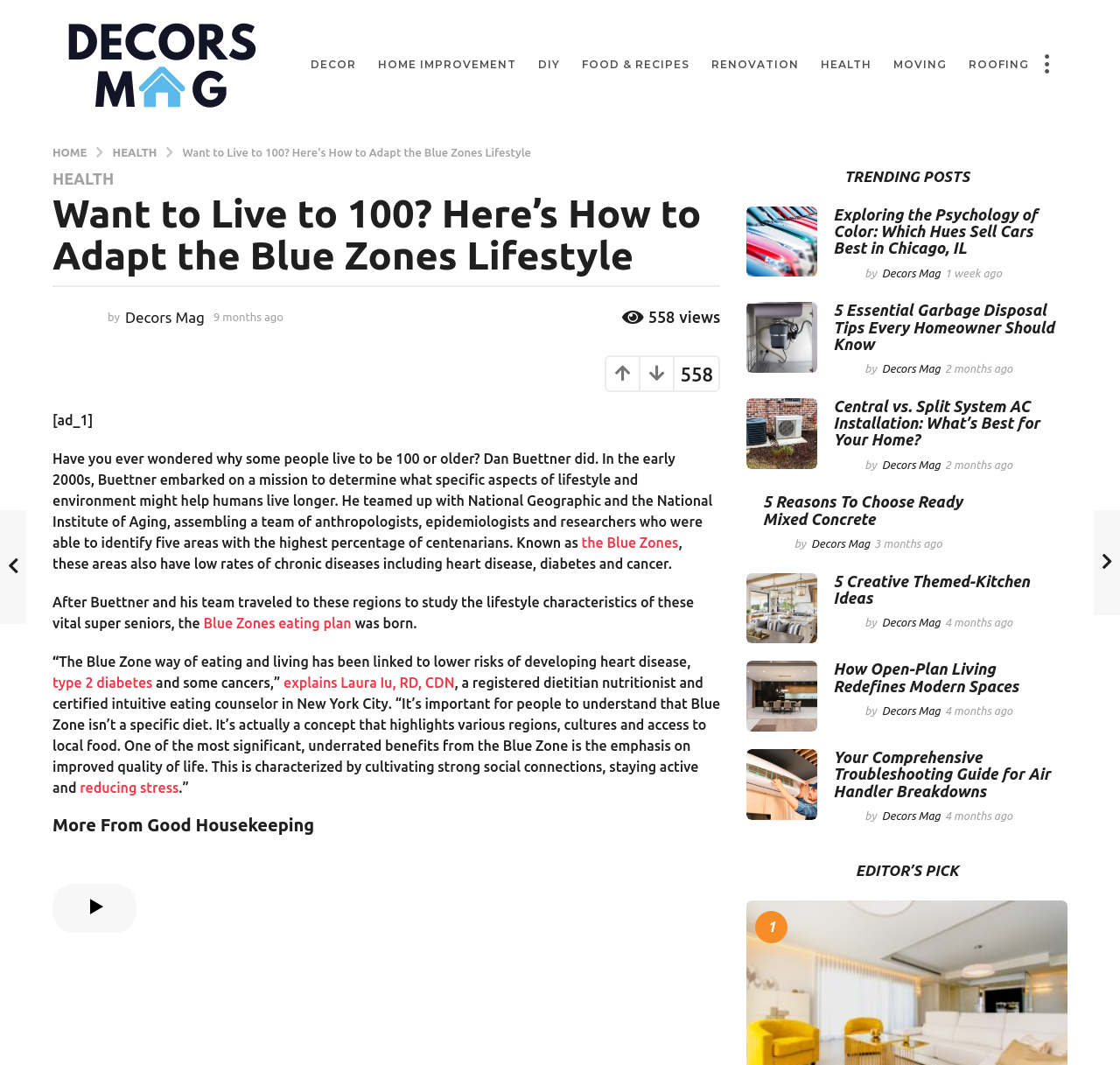Locate the bounding box coordinates of the area that needs to be clicked to fulfill the following instruction: "Read the article 'Want to Live to 100? Here’s How to Adapt the Blue Zones Lifestyle'". The coordinates should be in the format of four float numbers between 0 and 1, namely [left, top, right, bottom].

[0.163, 0.136, 0.474, 0.148]